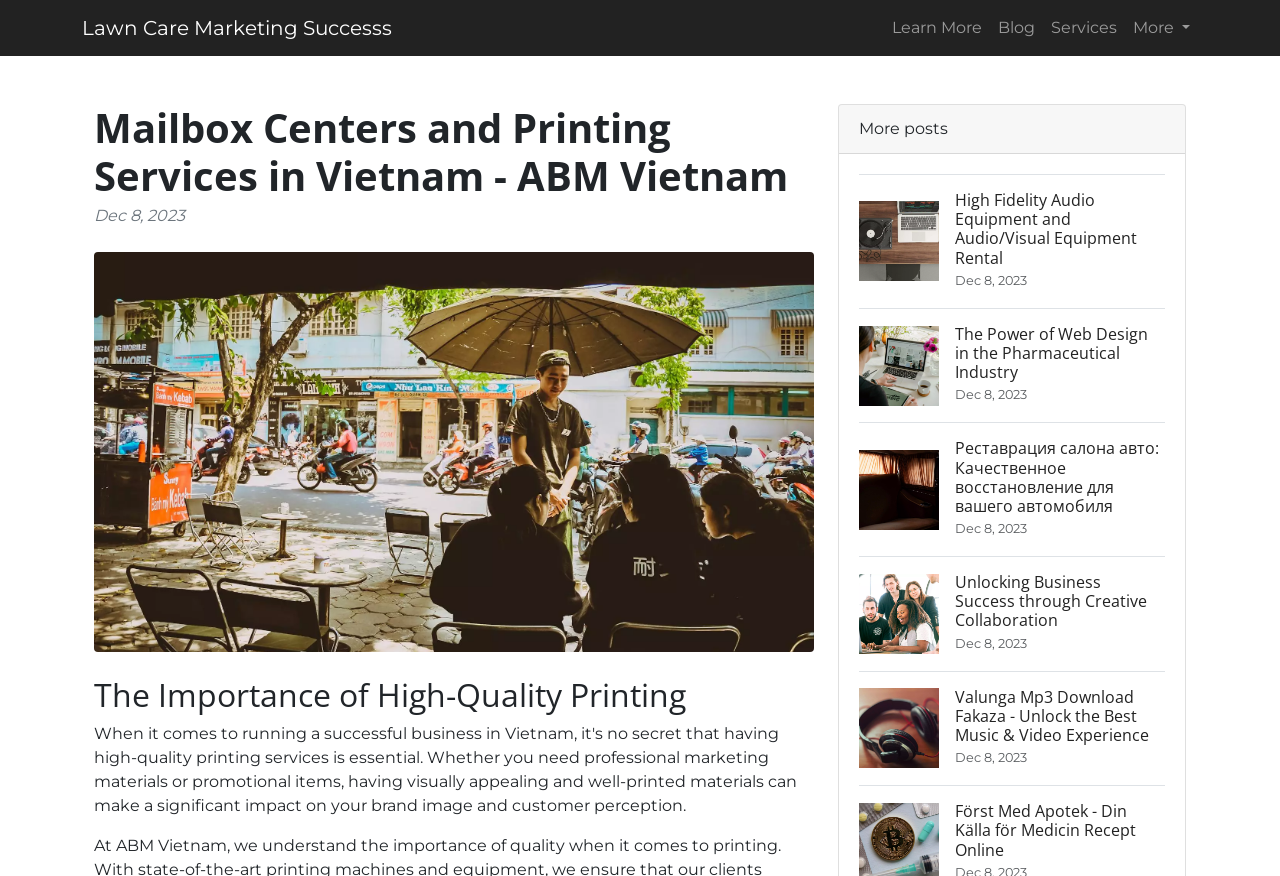Determine the bounding box coordinates of the clickable region to carry out the instruction: "Explore services".

[0.815, 0.009, 0.879, 0.055]